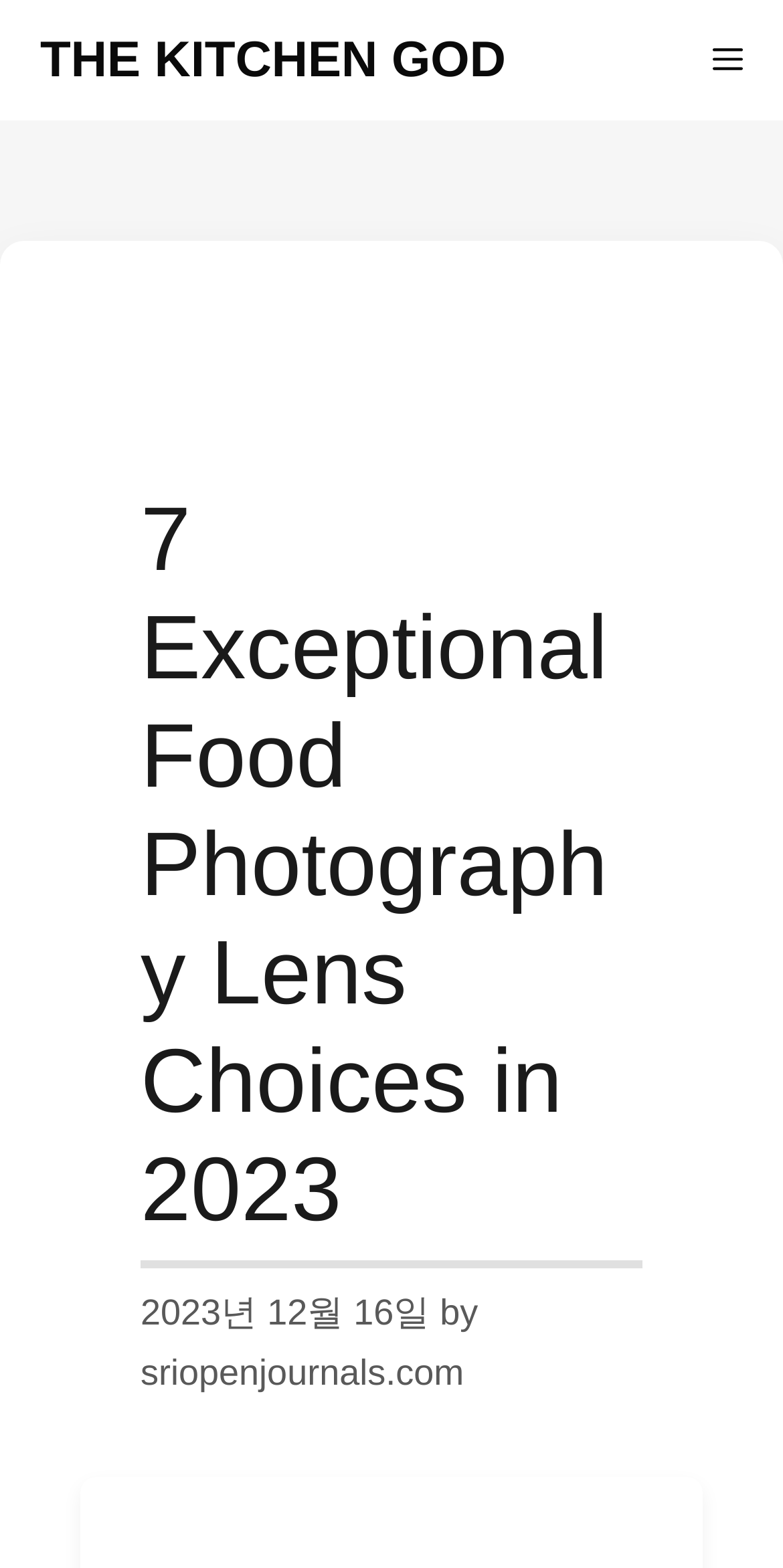Identify and generate the primary title of the webpage.

7 Exceptional Food Photography Lens Choices in 2023